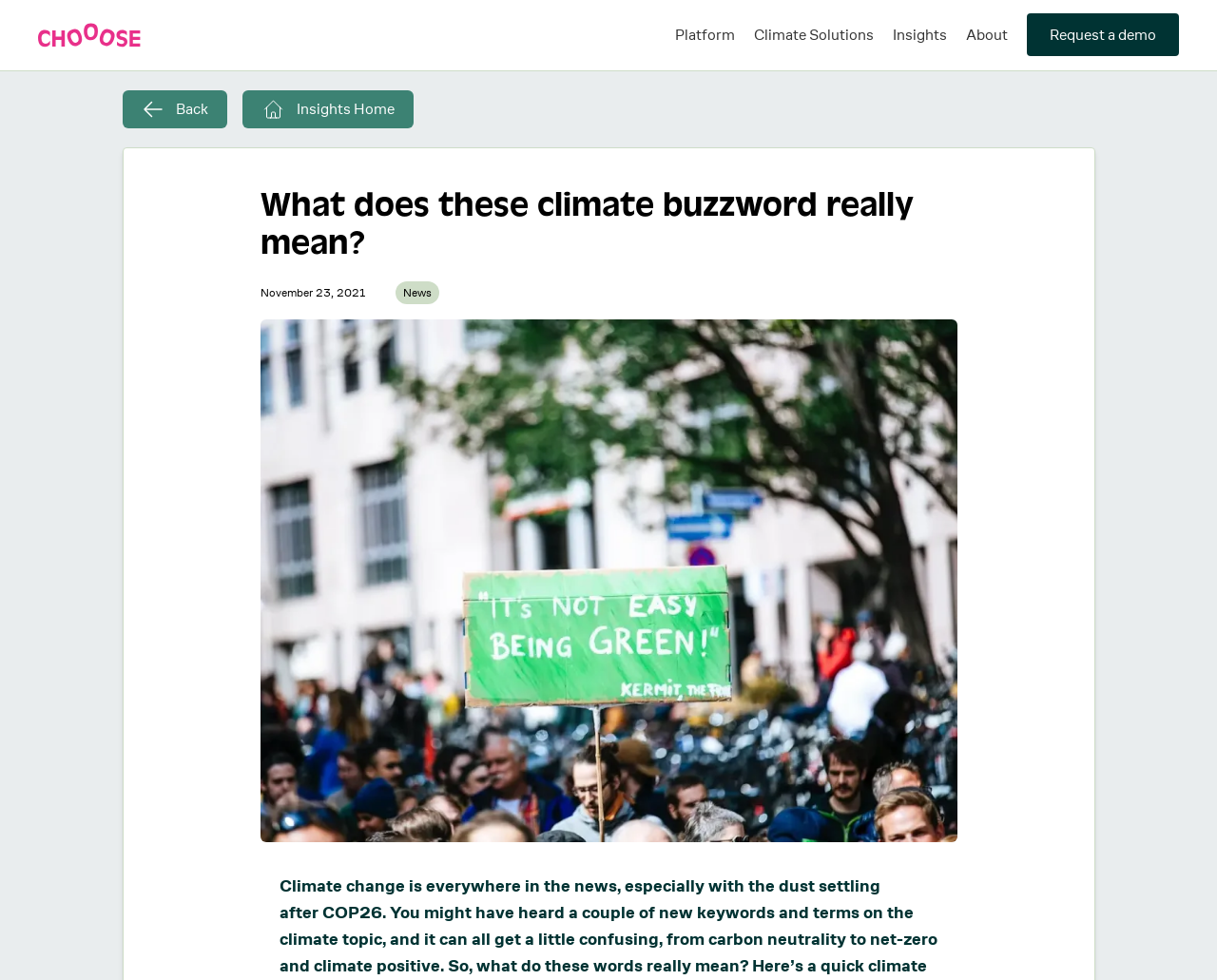Answer briefly with one word or phrase:
What is the purpose of the button with an image?

Back